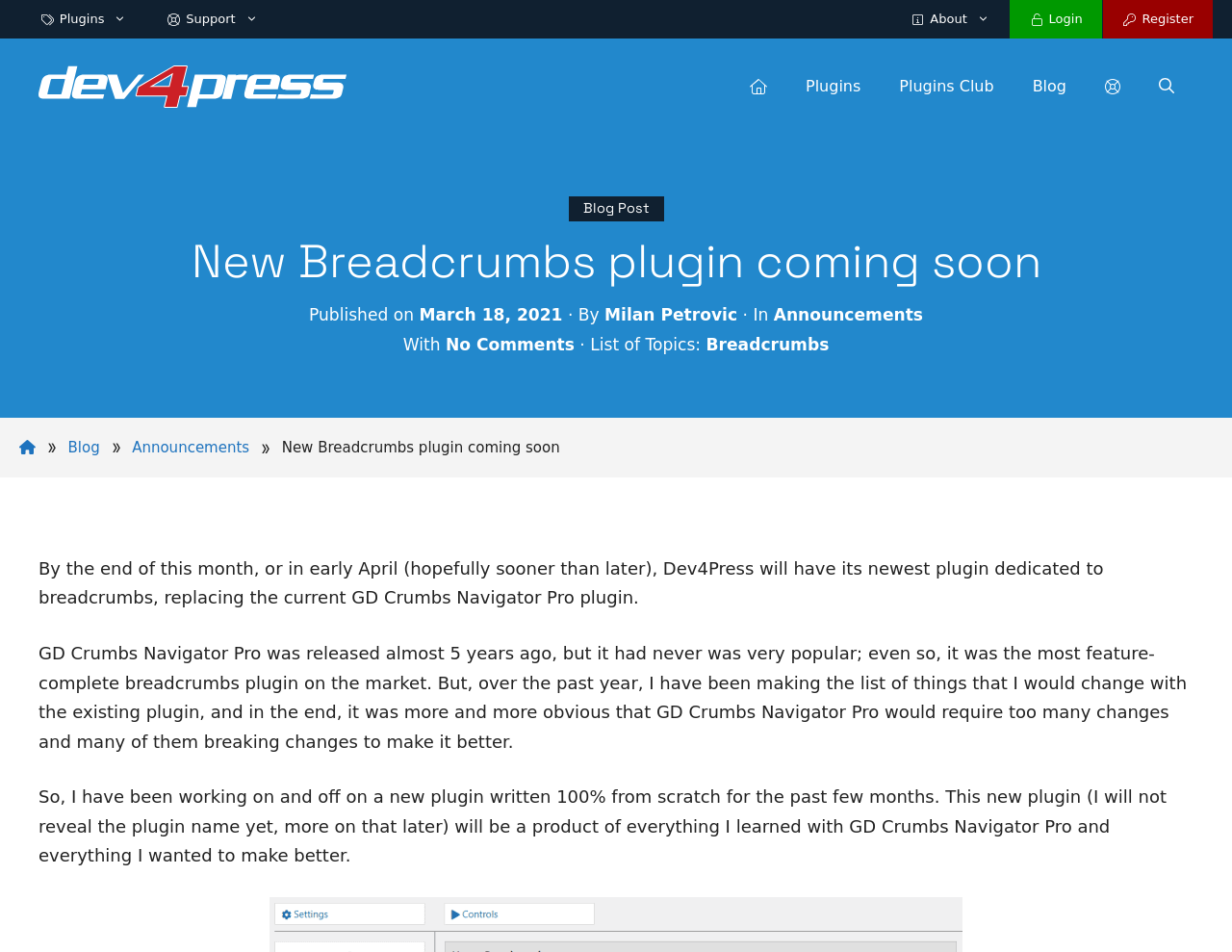Please give a concise answer to this question using a single word or phrase: 
What is the topic of the blog post?

Breadcrumbs